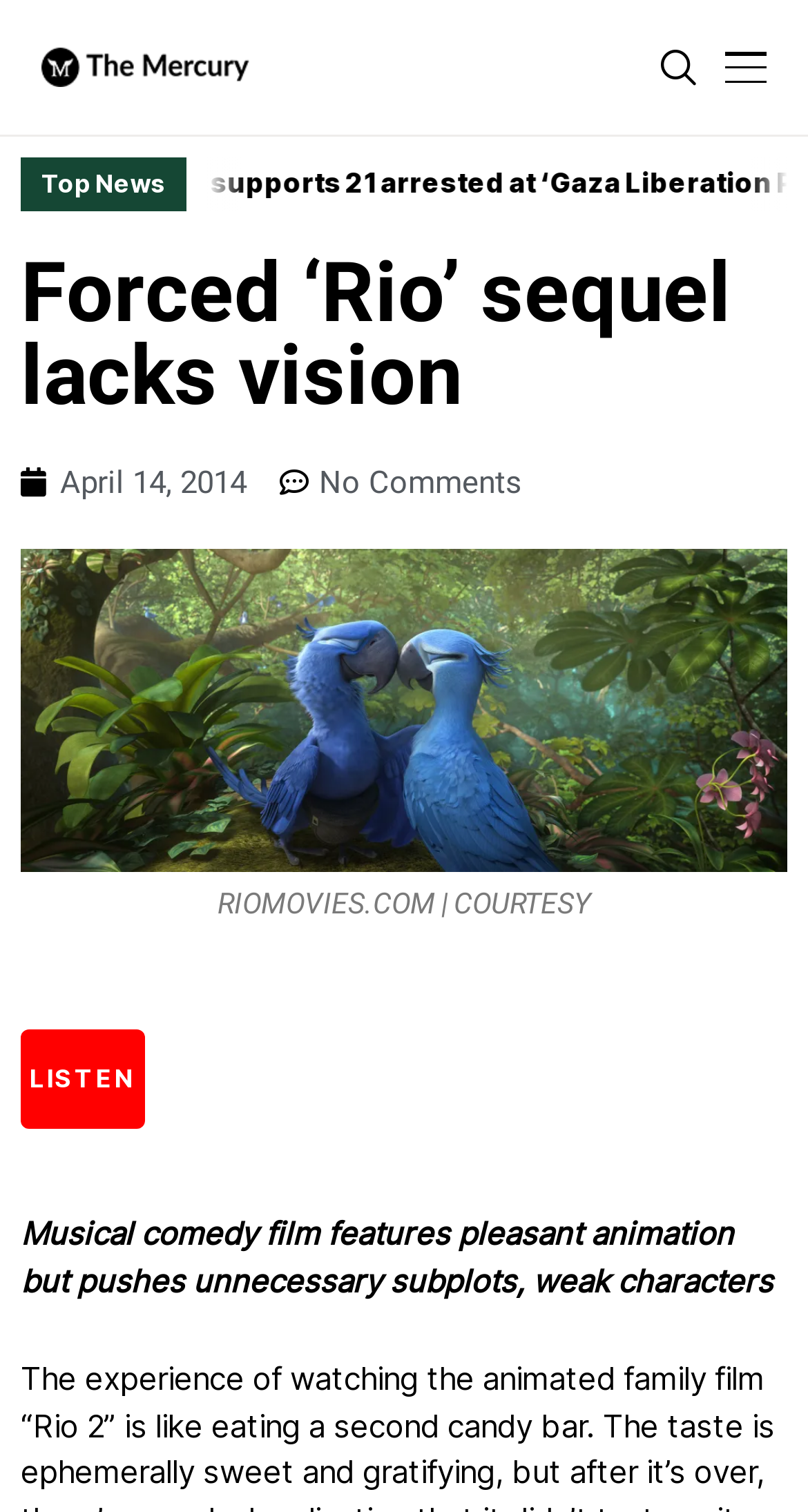What is the button below the image for?
Your answer should be a single word or phrase derived from the screenshot.

LISTEN